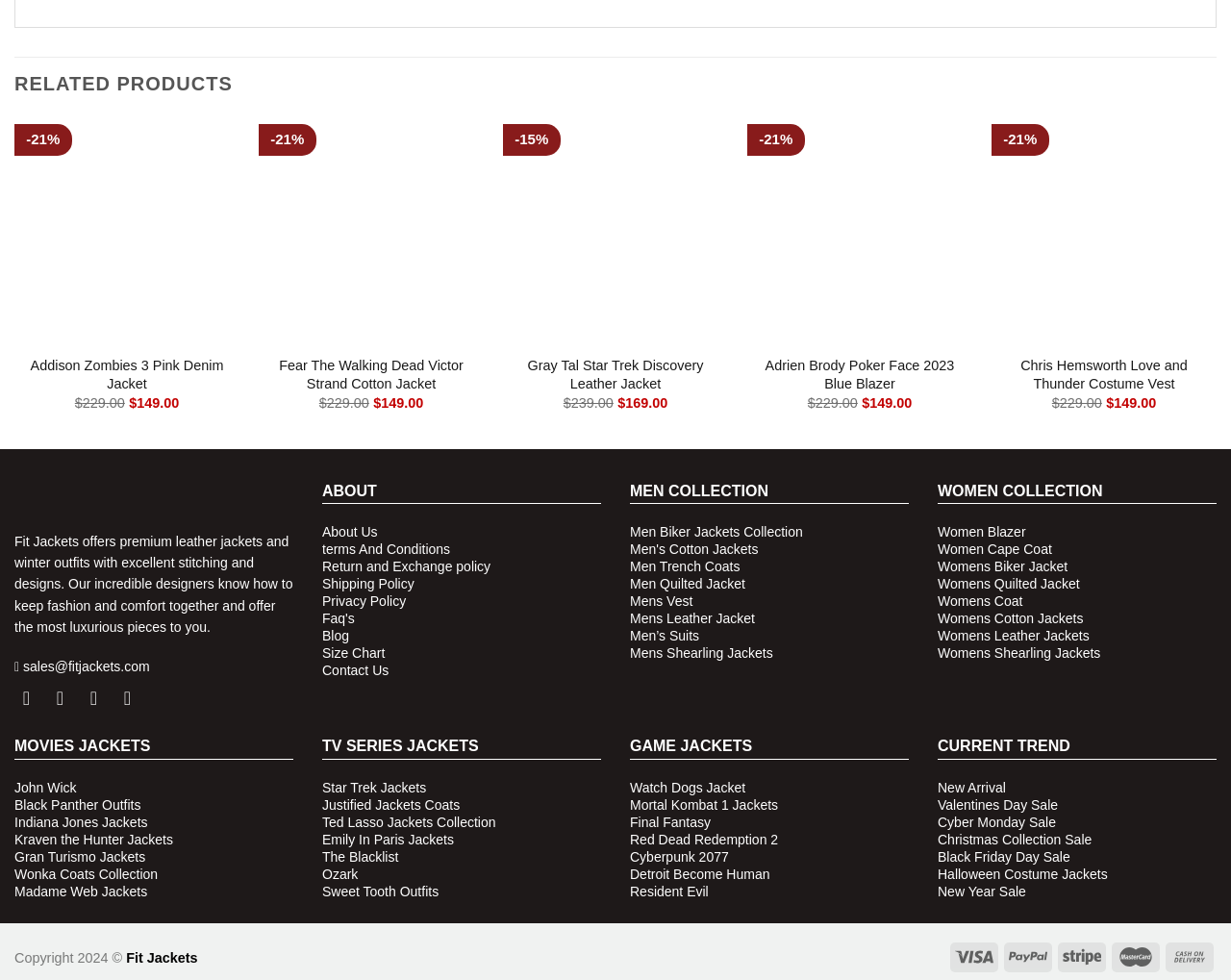What type of products are offered by Fit Jackets?
Answer the question with a single word or phrase by looking at the picture.

Leather jackets and winter outfits